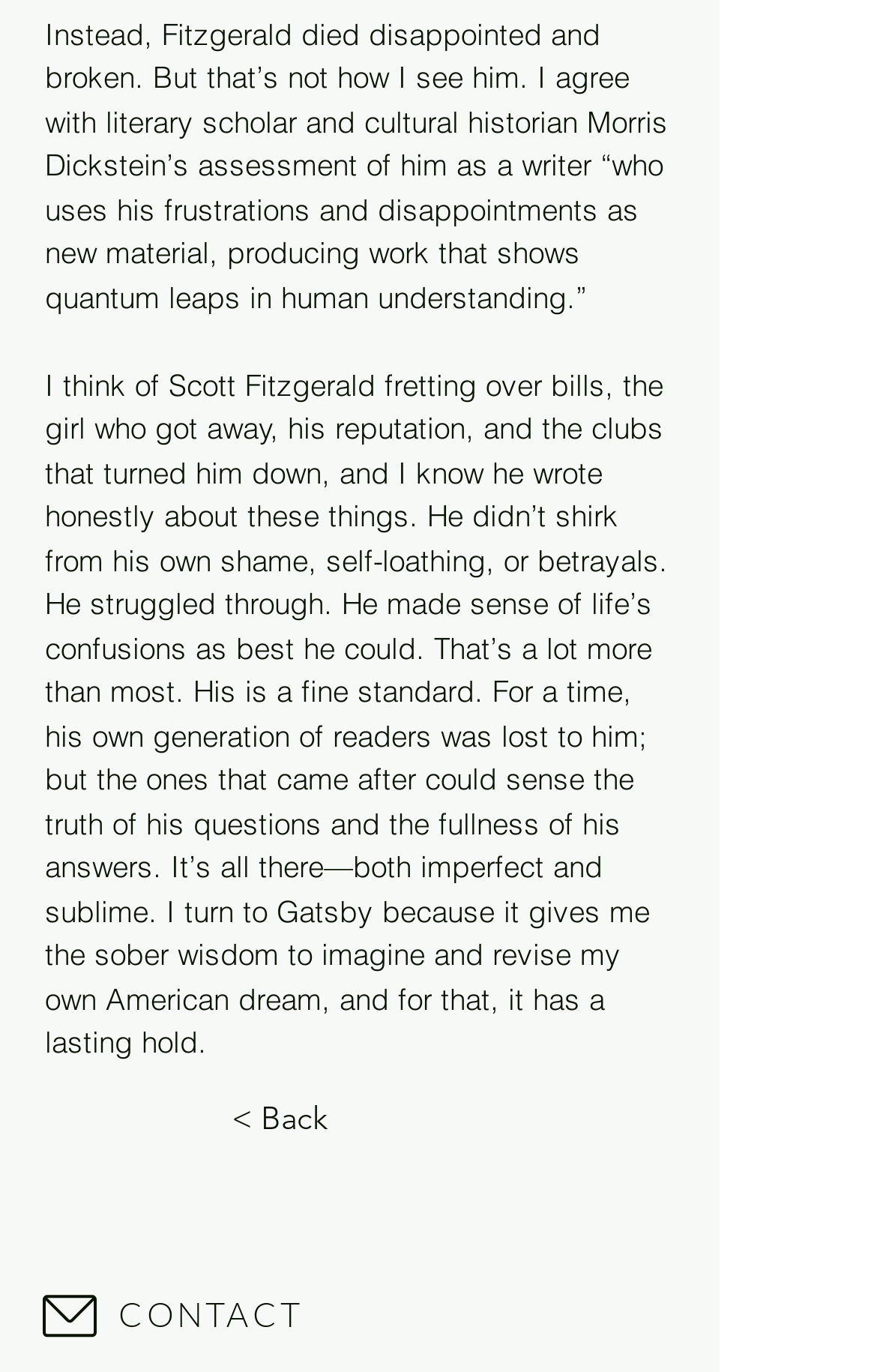Using the description "aria-label="Audible Logo"", predict the bounding box of the relevant HTML element.

[0.759, 0.937, 0.826, 0.98]